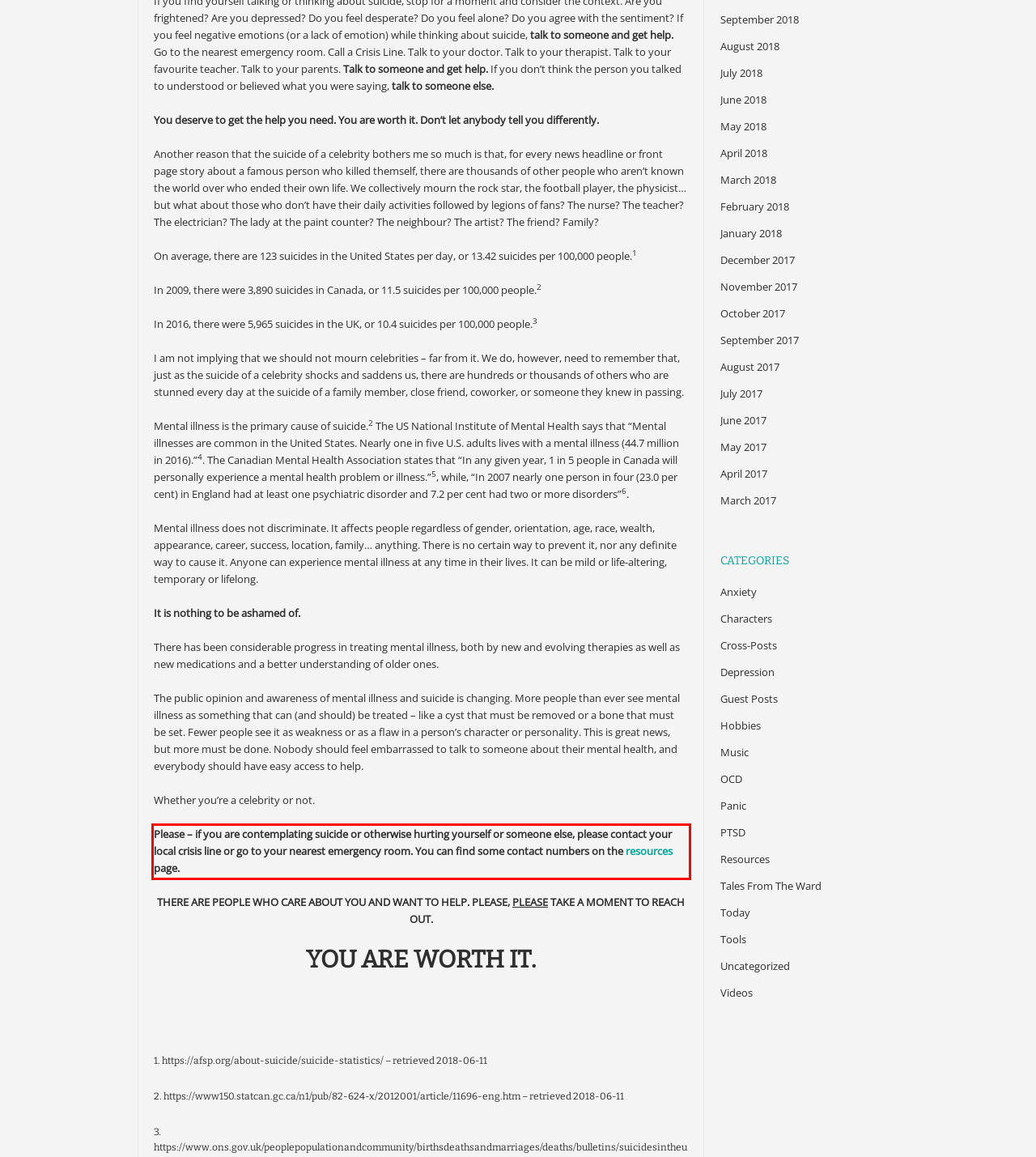Given a webpage screenshot with a red bounding box, perform OCR to read and deliver the text enclosed by the red bounding box.

Please – if you are contemplating suicide or otherwise hurting yourself or someone else, please contact your local crisis line or go to your nearest emergency room. You can find some contact numbers on the resources page.